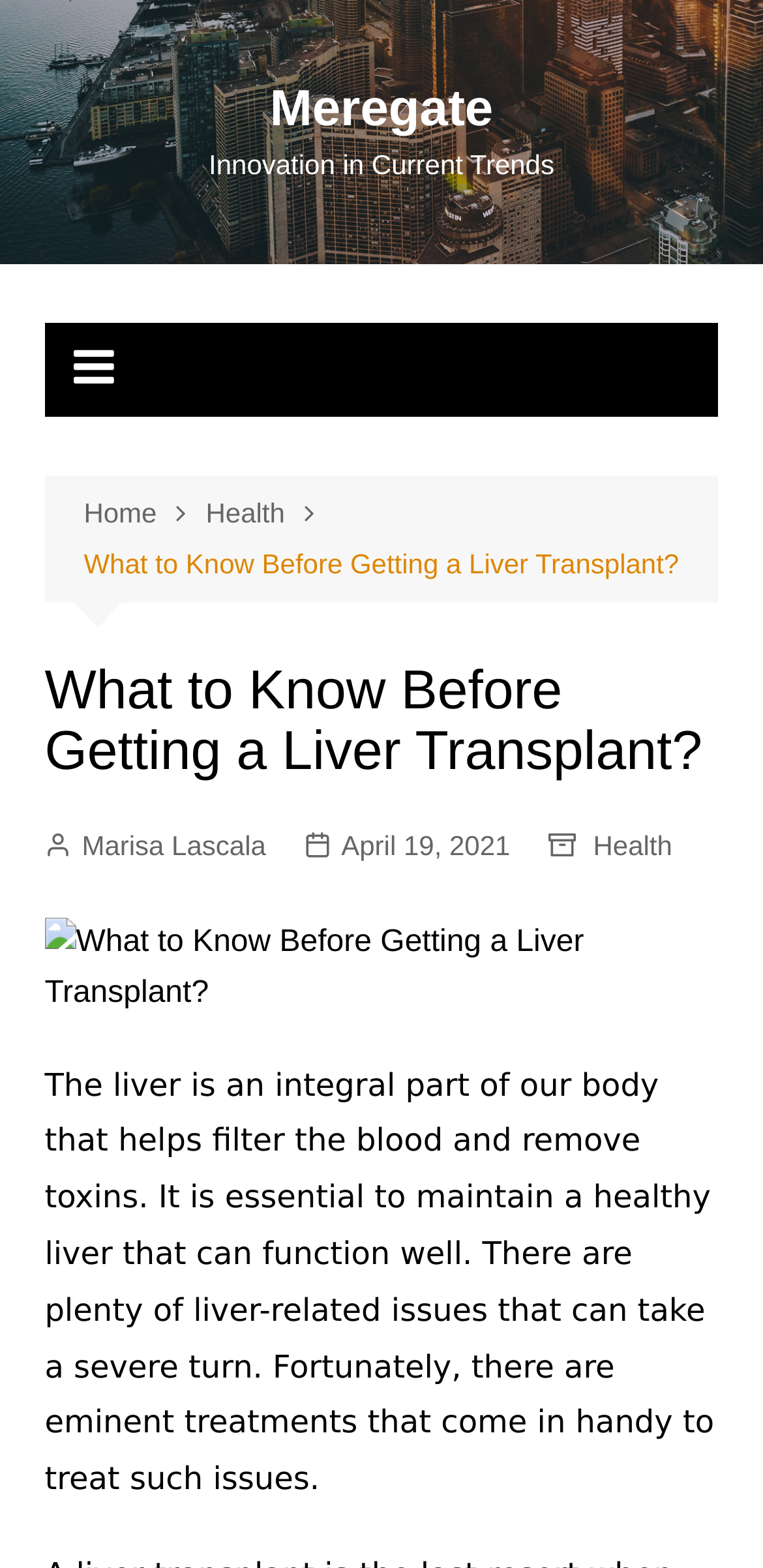Based on the provided description, "Home", find the bounding box of the corresponding UI element in the screenshot.

[0.11, 0.313, 0.27, 0.341]